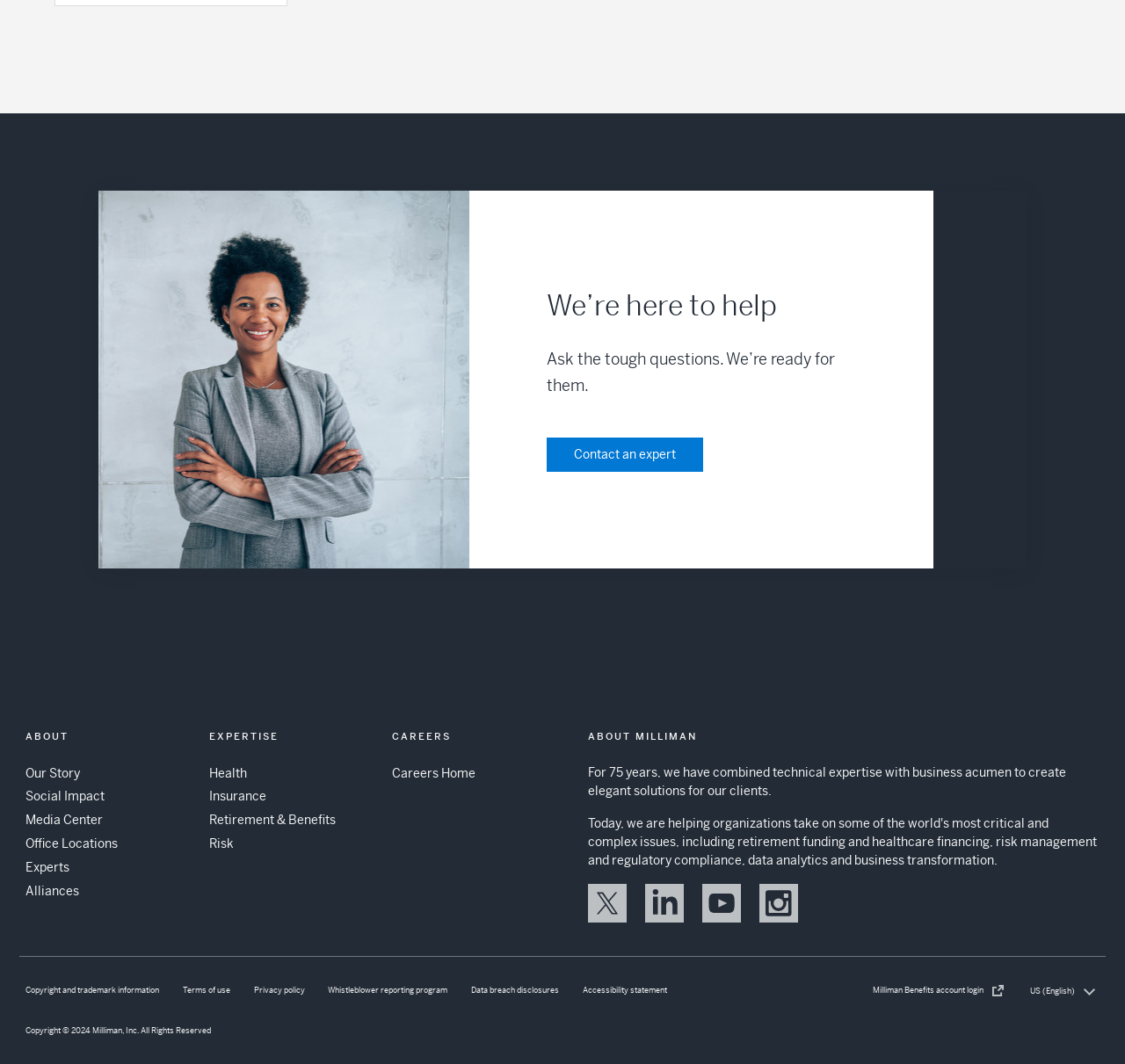Pinpoint the bounding box coordinates of the area that must be clicked to complete this instruction: "Contact an expert".

[0.486, 0.411, 0.625, 0.443]